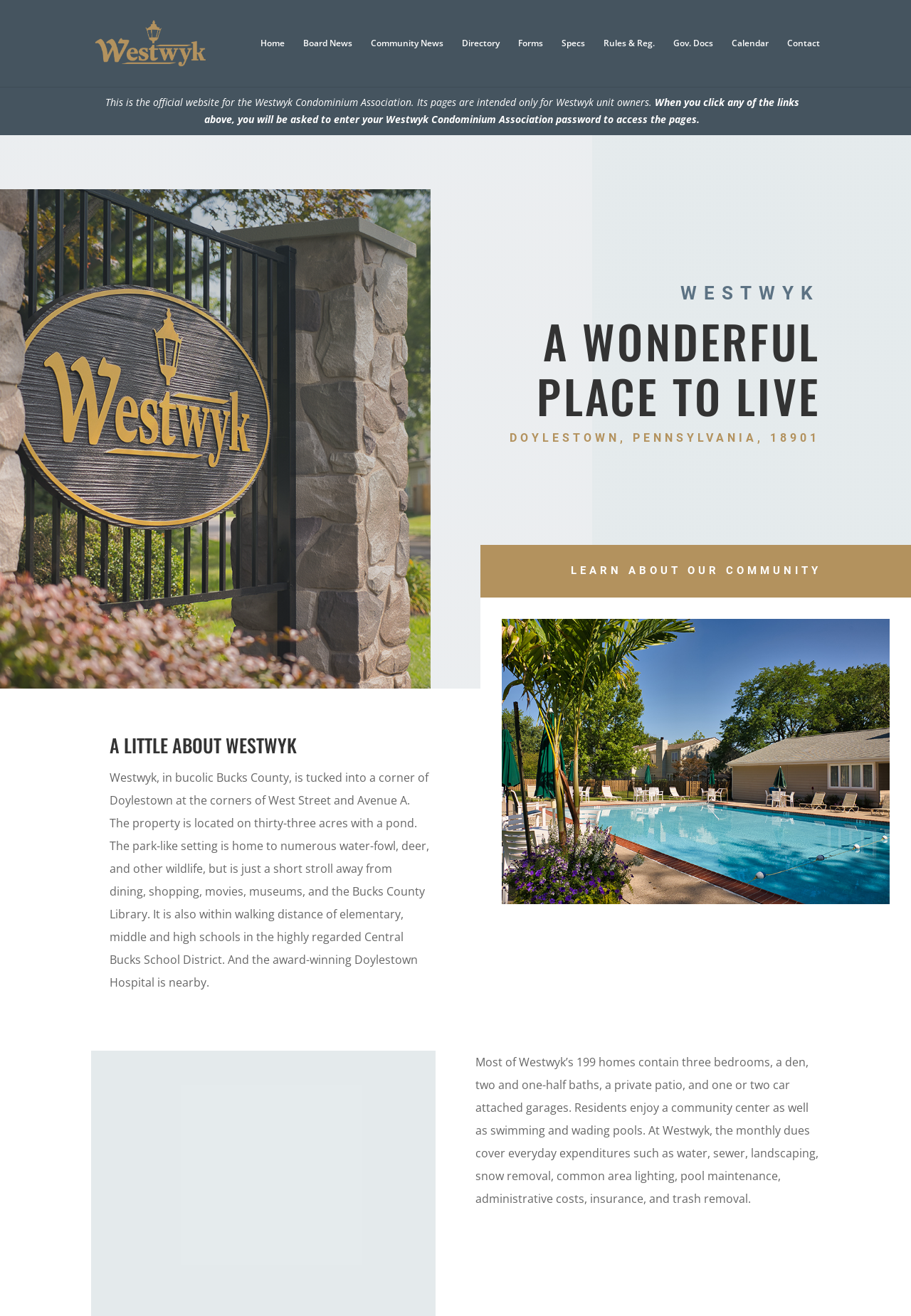Please specify the bounding box coordinates for the clickable region that will help you carry out the instruction: "Read the Rules and Regulations".

[0.662, 0.029, 0.719, 0.066]